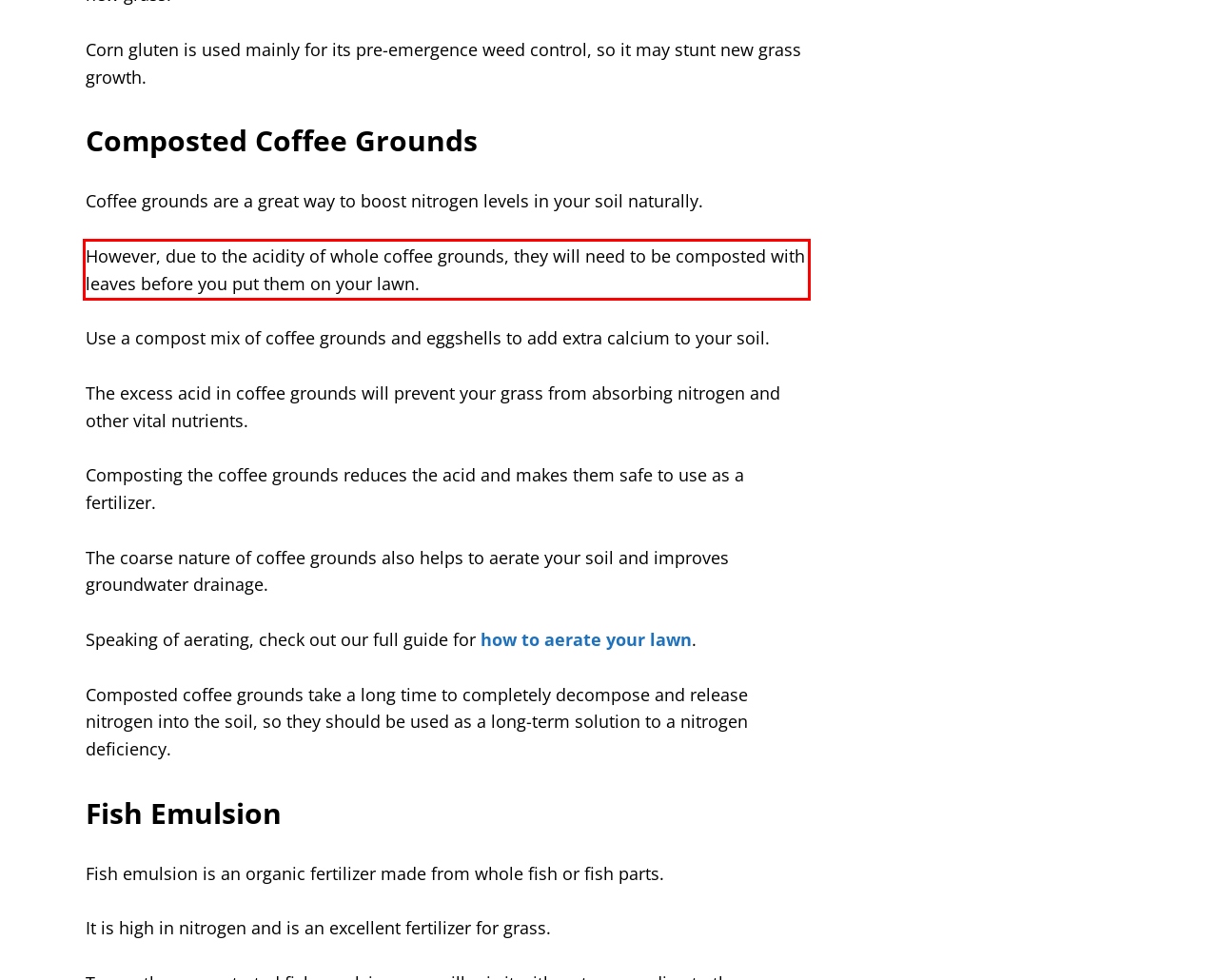Examine the webpage screenshot and use OCR to recognize and output the text within the red bounding box.

However, due to the acidity of whole coffee grounds, they will need to be composted with leaves before you put them on your lawn.